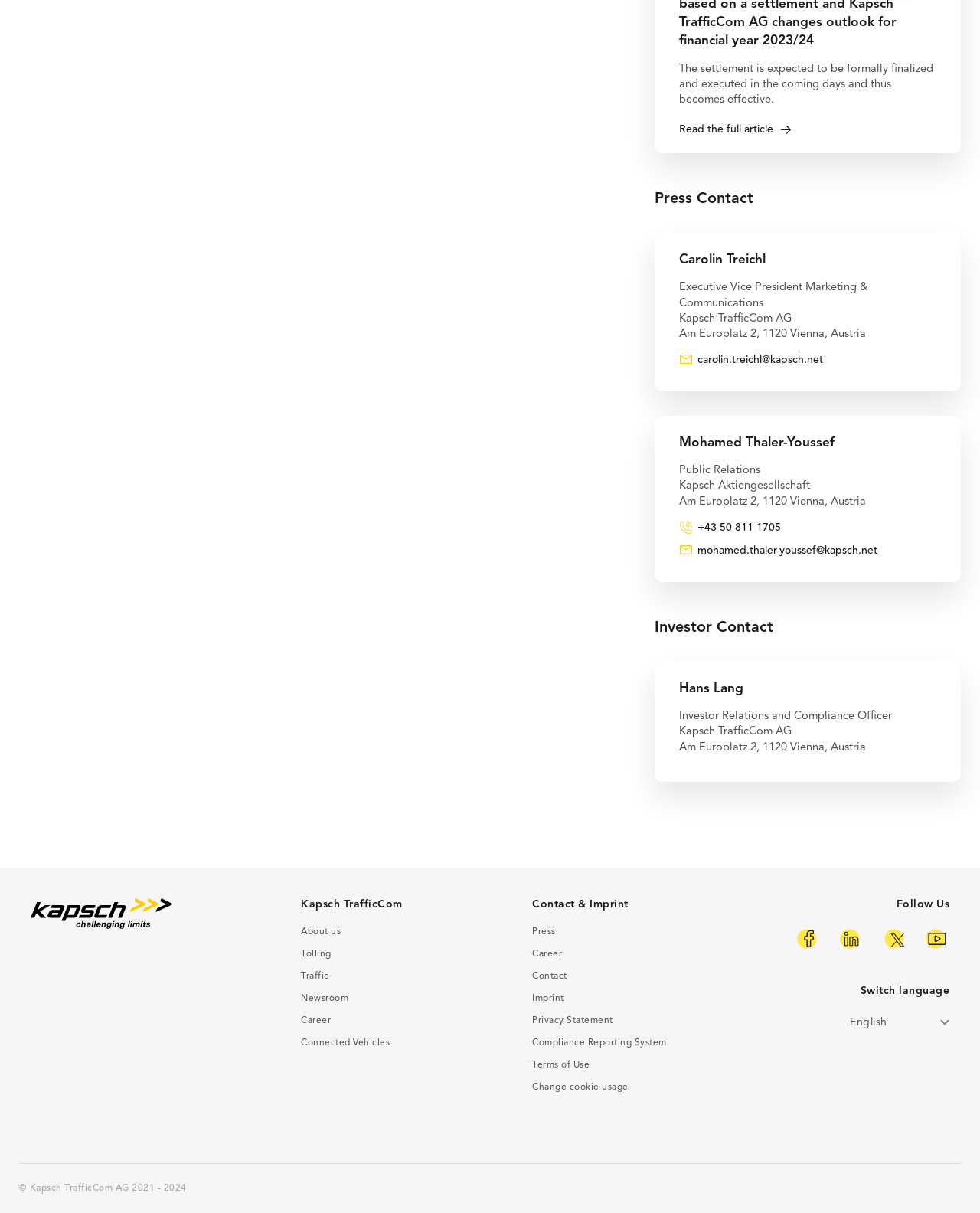Locate the bounding box coordinates of the clickable element to fulfill the following instruction: "Follow Kapsch TrafficCom on LinkedIn". Provide the coordinates as four float numbers between 0 and 1 in the format [left, top, right, bottom].

[0.891, 0.764, 0.934, 0.787]